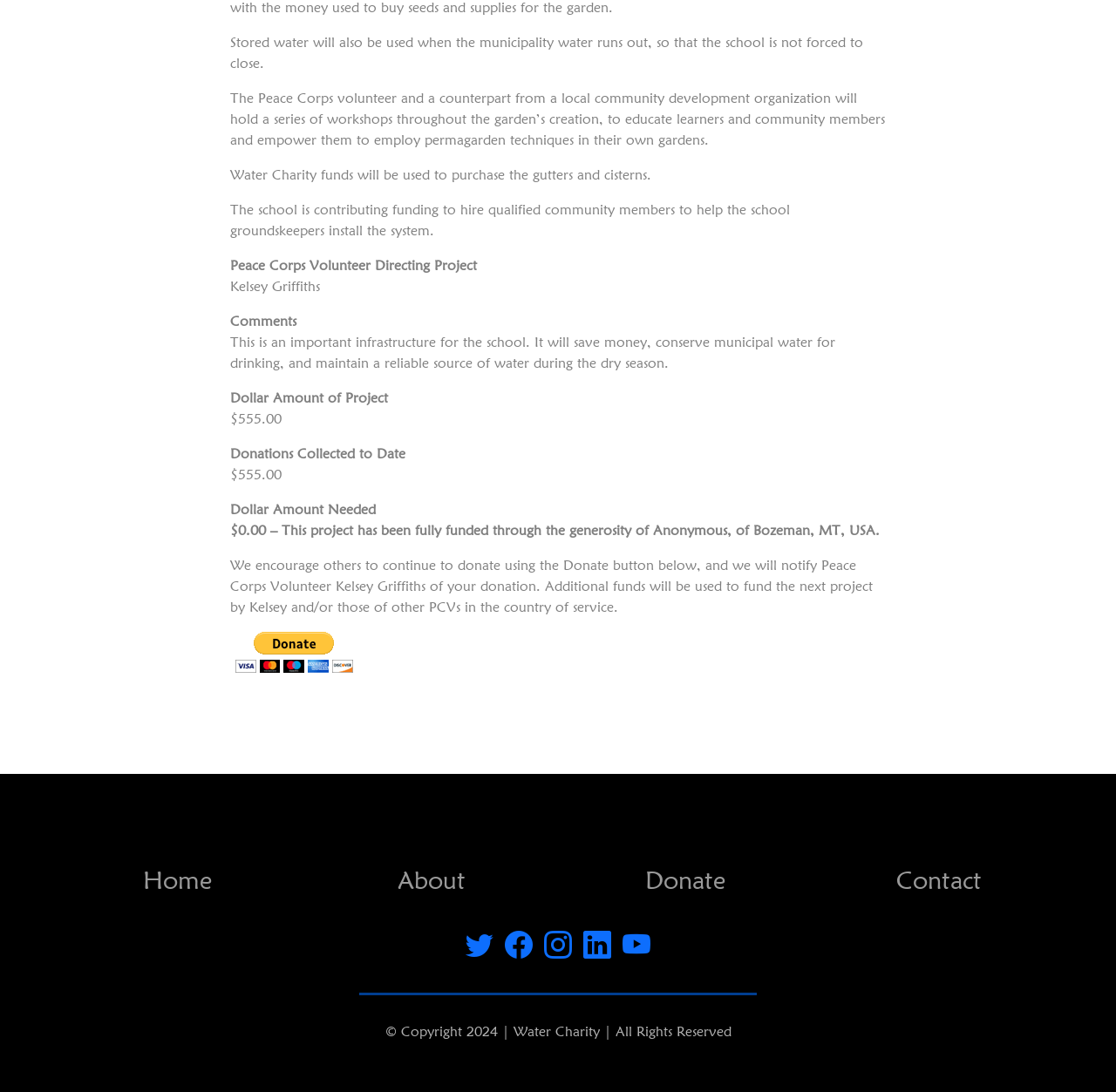Who is the Peace Corps volunteer?
Use the information from the image to give a detailed answer to the question.

I found the answer by looking at the StaticText element with the text 'Kelsey Griffiths' which is located at [0.206, 0.254, 0.287, 0.27] coordinates.